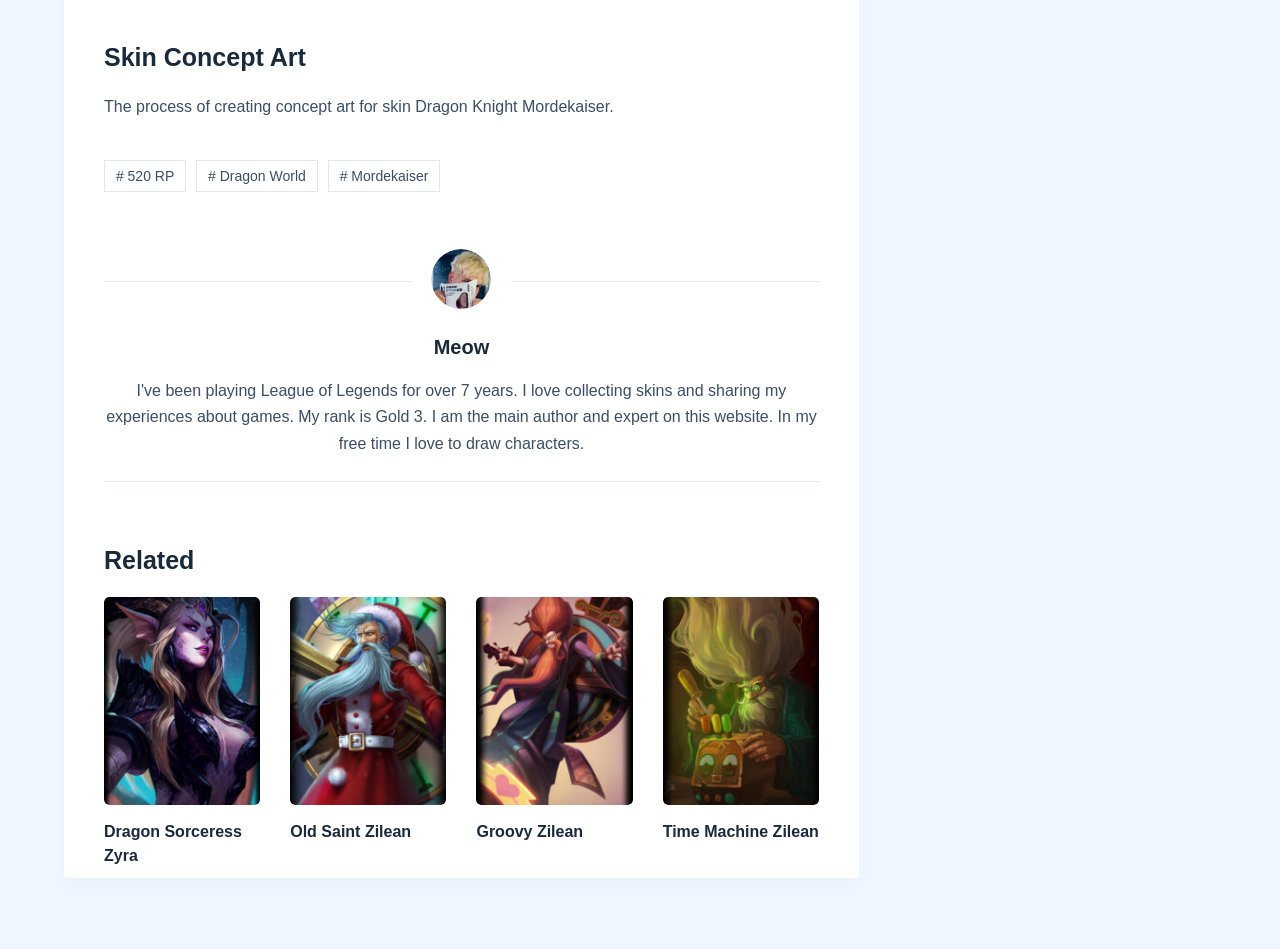How many links are there in the first related article?
Look at the webpage screenshot and answer the question with a detailed explanation.

The question can be answered by looking at the first article under the heading 'Related', which has two links, namely 'Dragon Sorceress Zyra'.